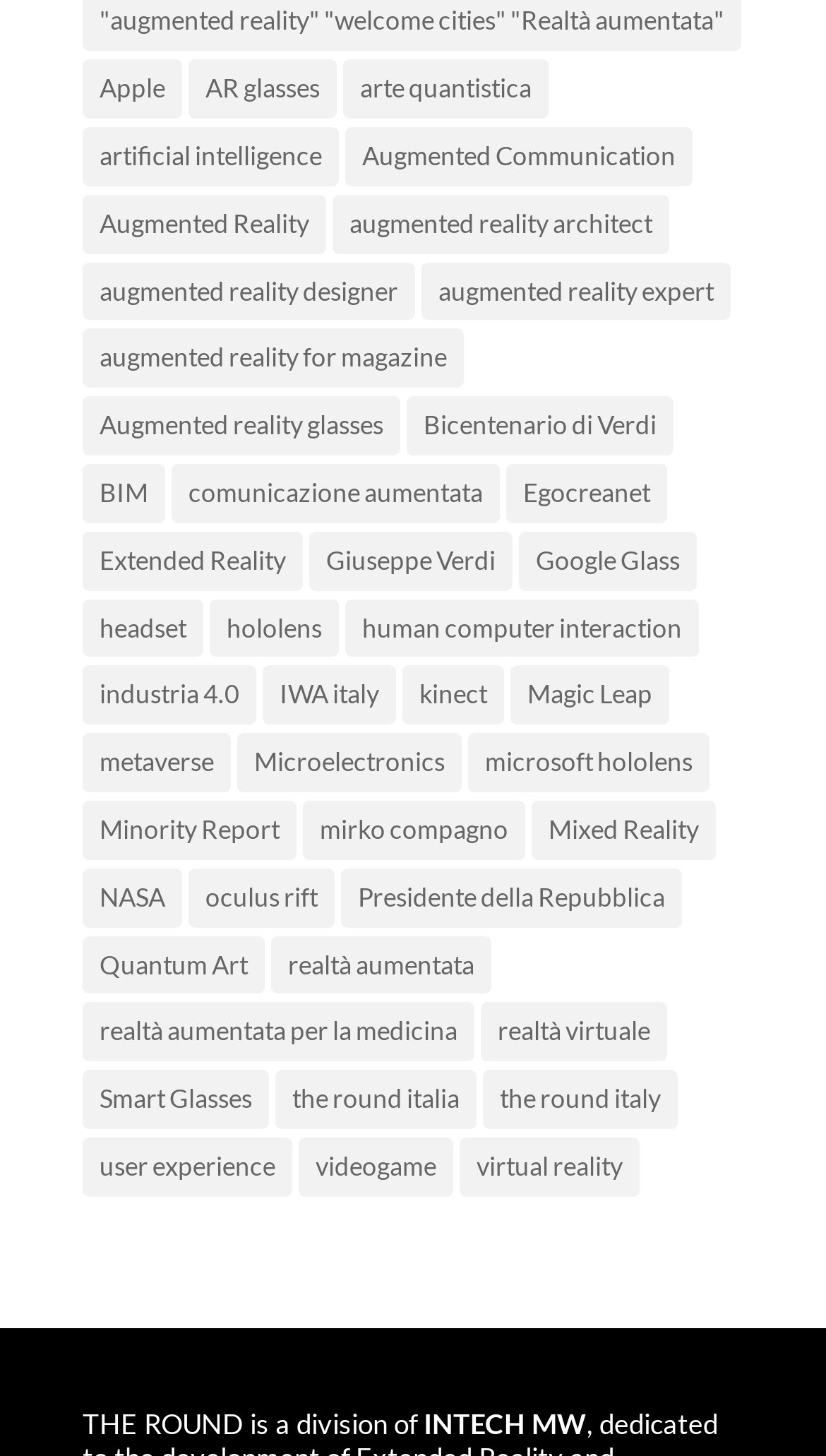Pinpoint the bounding box coordinates of the clickable element needed to complete the instruction: "Read about Quantum Art". The coordinates should be provided as four float numbers between 0 and 1: [left, top, right, bottom].

[0.1, 0.642, 0.321, 0.683]